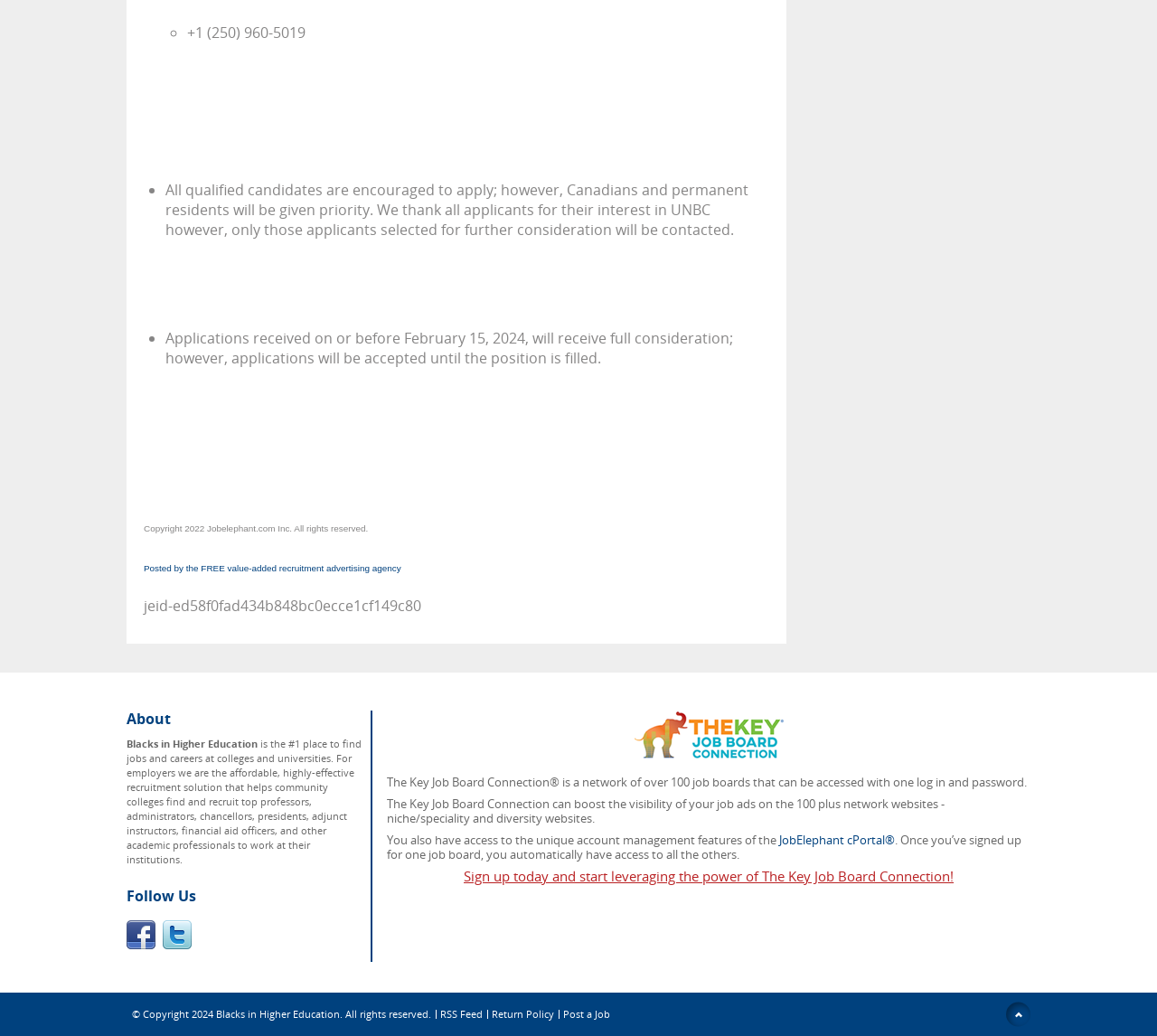Pinpoint the bounding box coordinates of the element you need to click to execute the following instruction: "Click the 'RSS Feed' link". The bounding box should be represented by four float numbers between 0 and 1, in the format [left, top, right, bottom].

[0.38, 0.972, 0.417, 0.985]